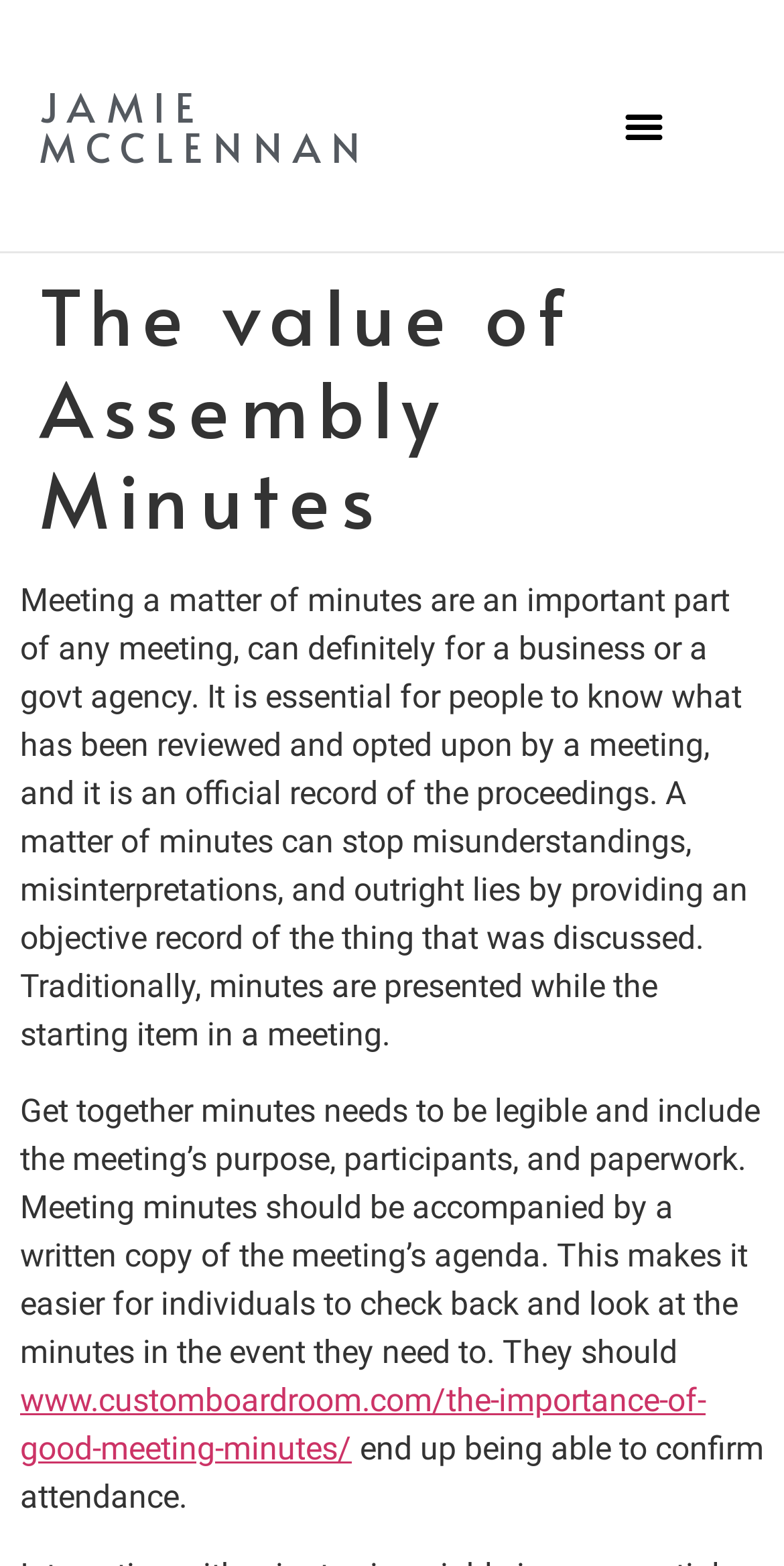What should meeting minutes include?
From the screenshot, provide a brief answer in one word or phrase.

Meeting purpose, participants, and paperwork